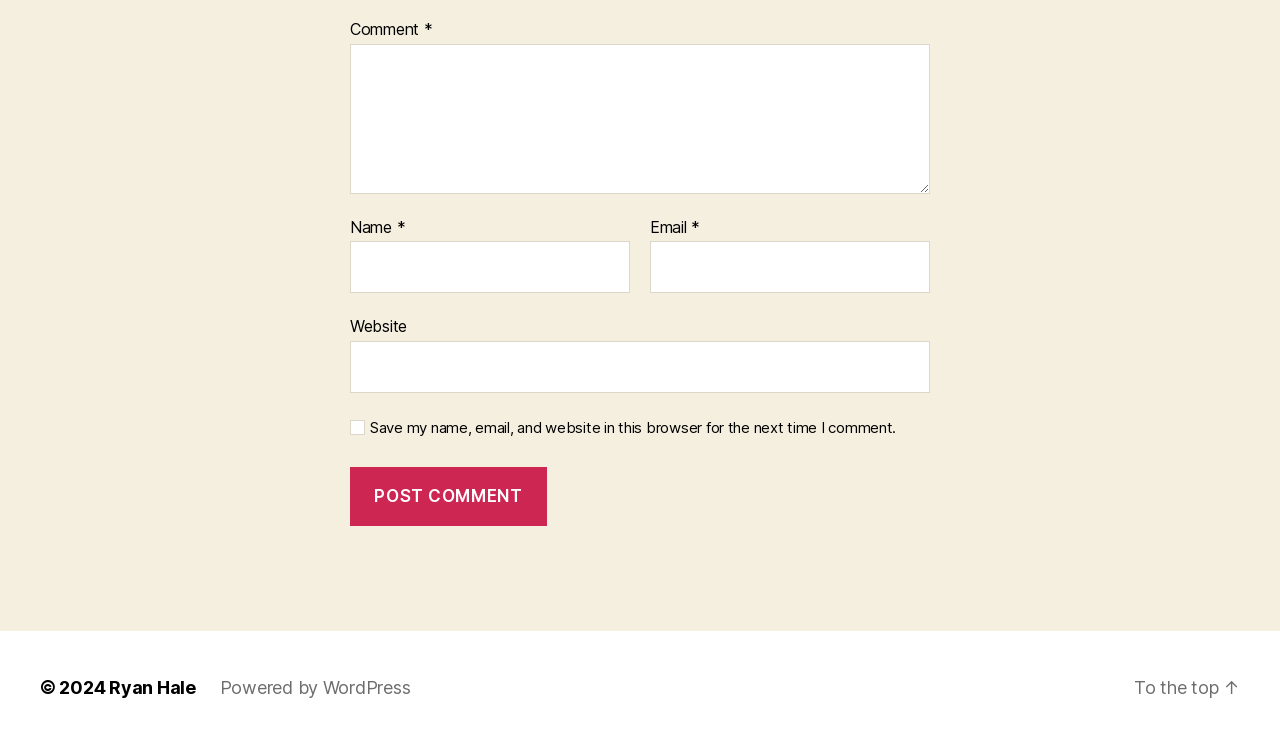Please locate the bounding box coordinates of the region I need to click to follow this instruction: "Go to the top of the page".

None